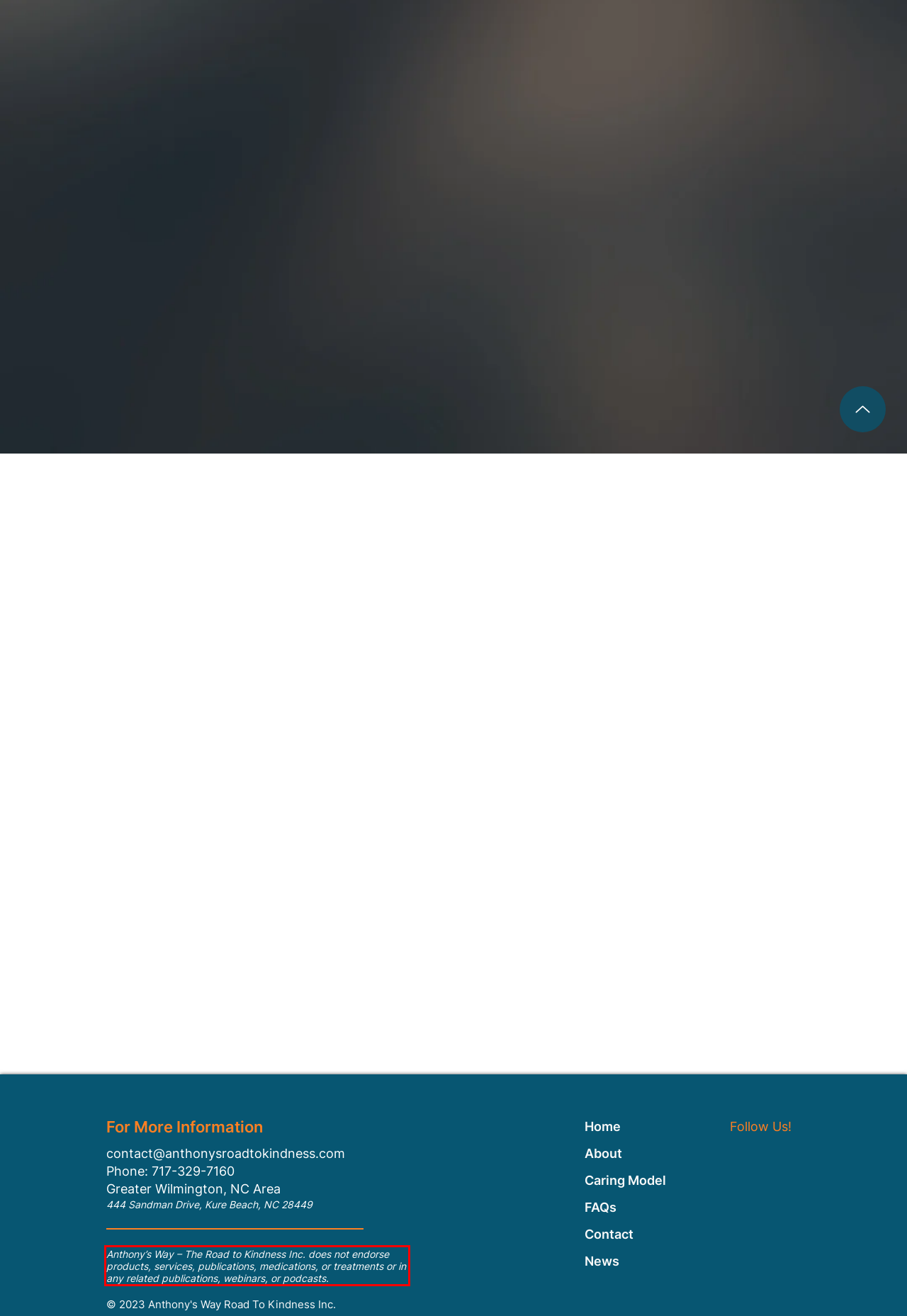Using OCR, extract the text content found within the red bounding box in the given webpage screenshot.

Anthony’s Way – The Road to Kindness Inc. does not endorse products, services, publications, medications, or treatments or in any related publications, webinars, or podcasts.